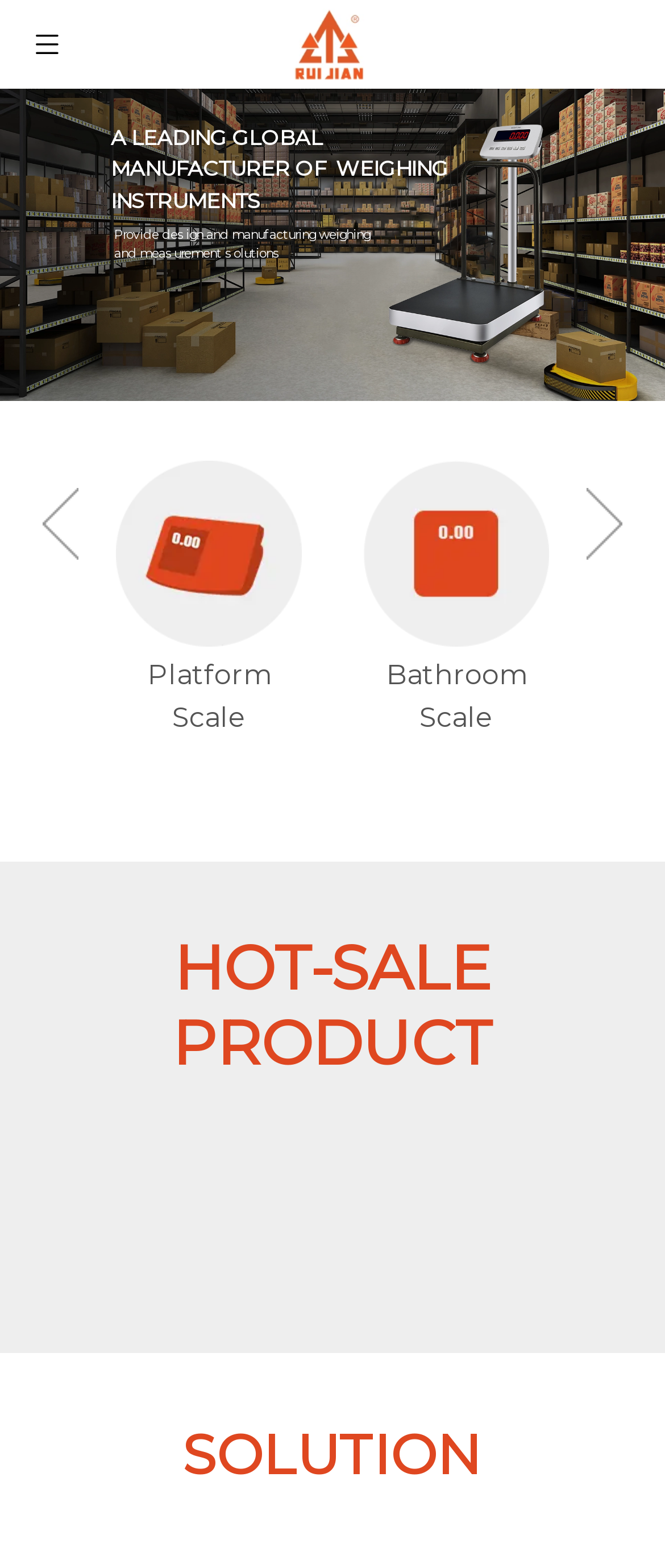Predict the bounding box of the UI element that fits this description: "alt="logo" title="logo"".

[0.347, 0.859, 0.644, 0.915]